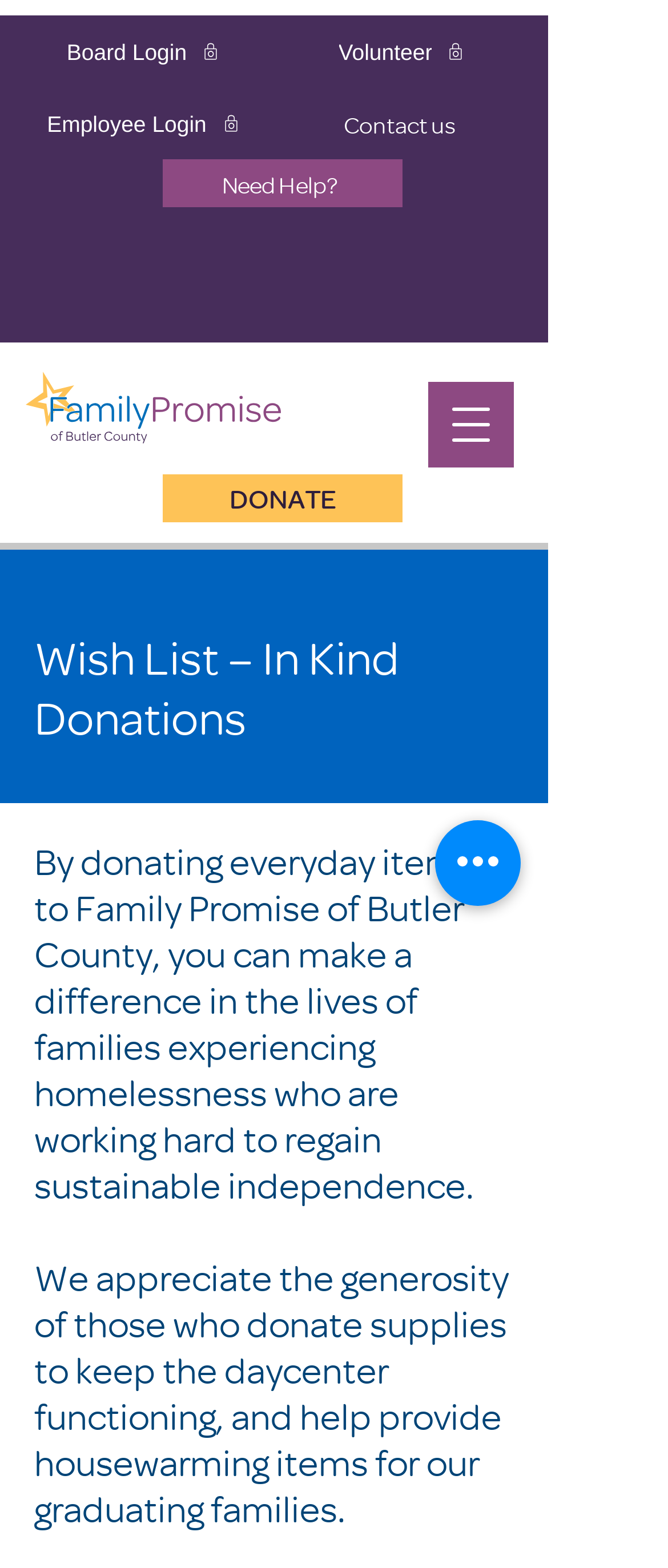Please determine the bounding box coordinates for the element with the description: "DONATE".

[0.244, 0.303, 0.603, 0.333]